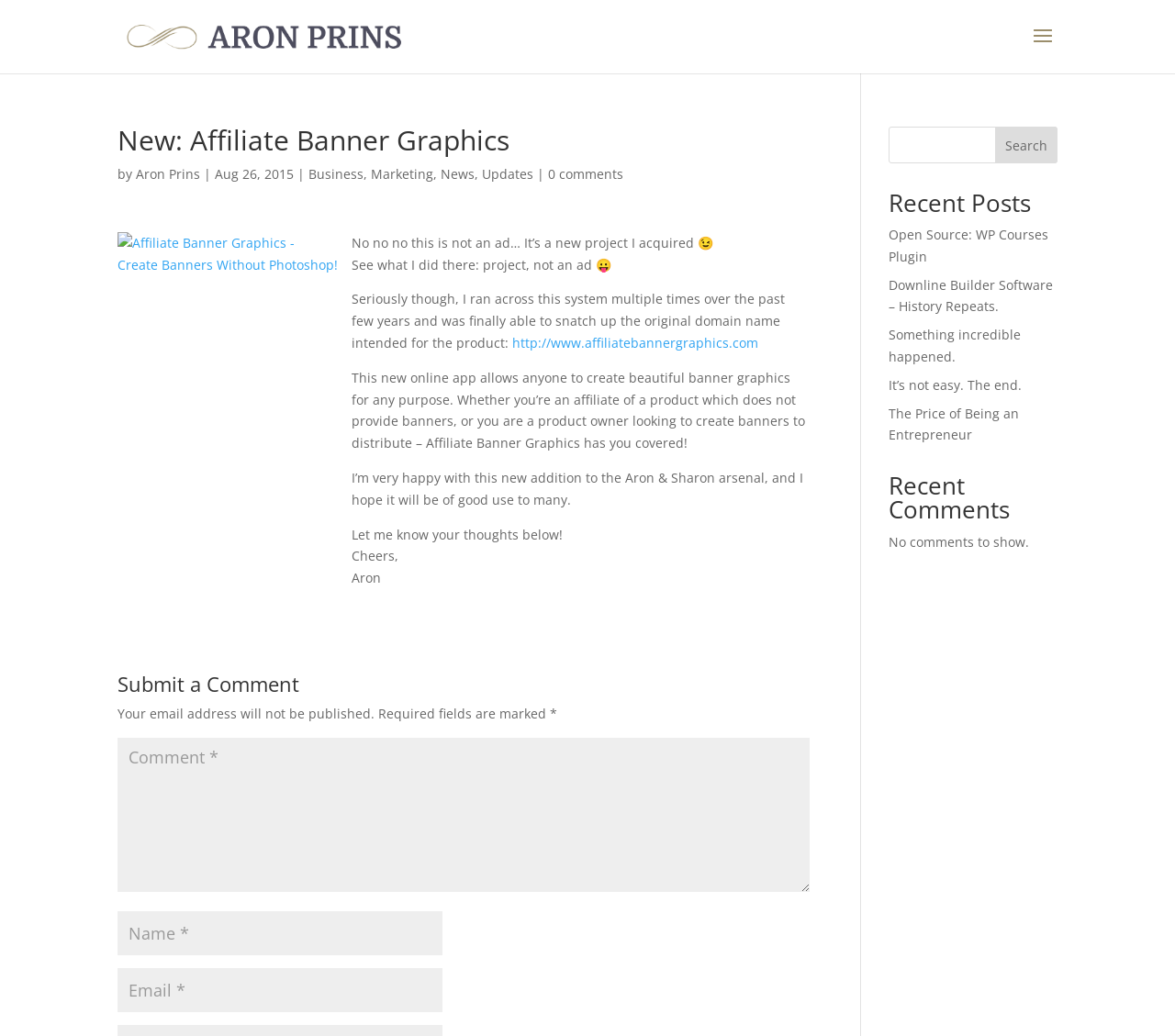Please identify the bounding box coordinates of the region to click in order to complete the task: "Check recent posts". The coordinates must be four float numbers between 0 and 1, specified as [left, top, right, bottom].

[0.756, 0.184, 0.9, 0.216]